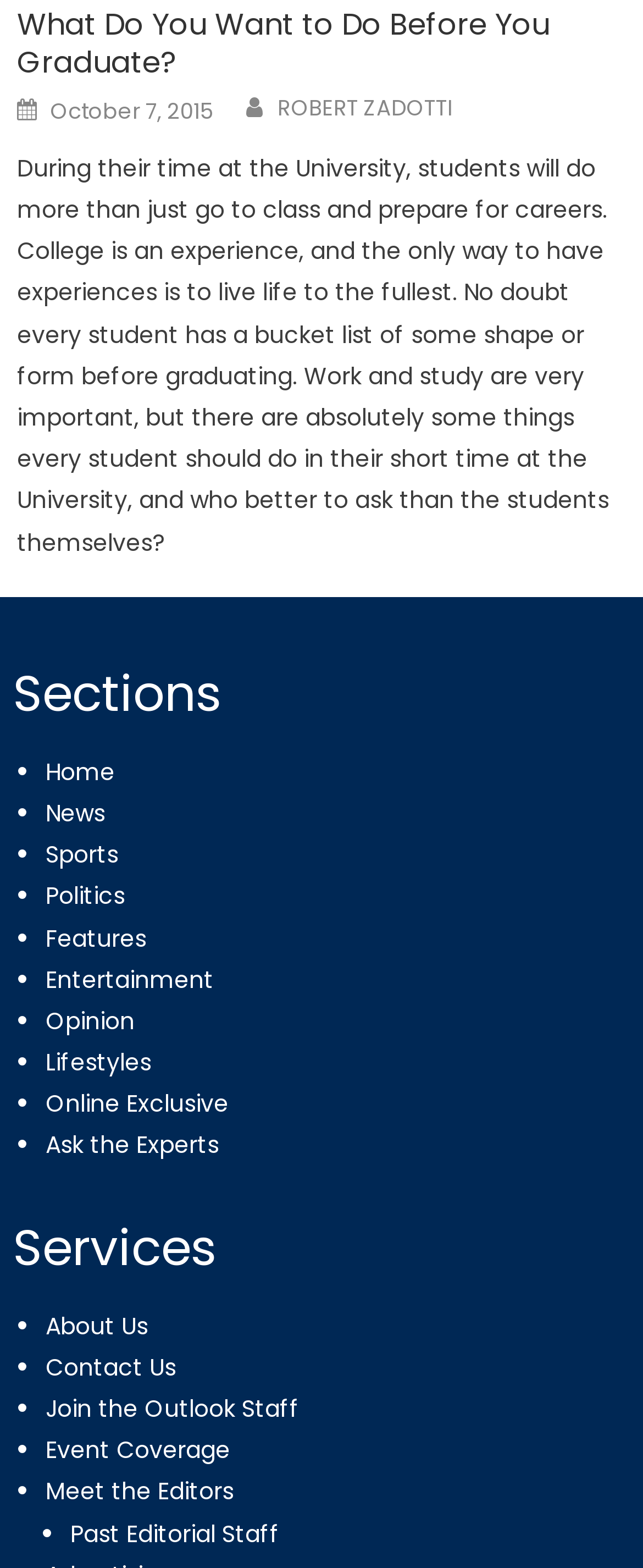Indicate the bounding box coordinates of the element that needs to be clicked to satisfy the following instruction: "Learn more about the 'Outlook Staff'". The coordinates should be four float numbers between 0 and 1, i.e., [left, top, right, bottom].

[0.071, 0.888, 0.466, 0.909]